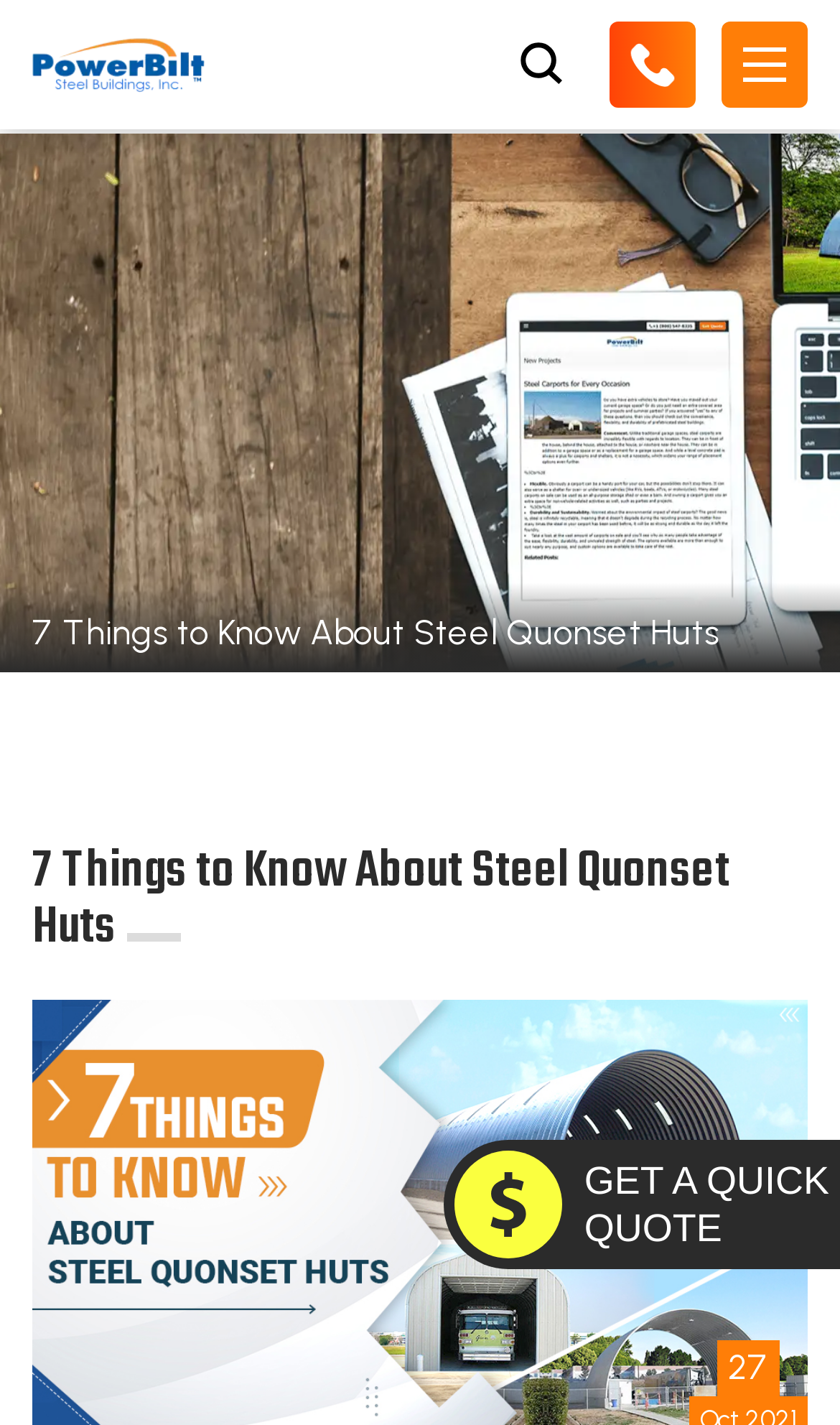Using the information from the screenshot, answer the following question thoroughly:
How many buttons are there in the top navigation bar?

I count the buttons in the top navigation bar by looking at the bounding box coordinates and OCR text. I see three buttons: 'Open Search Box', 'Open Mobile Menu', and another button with no text.